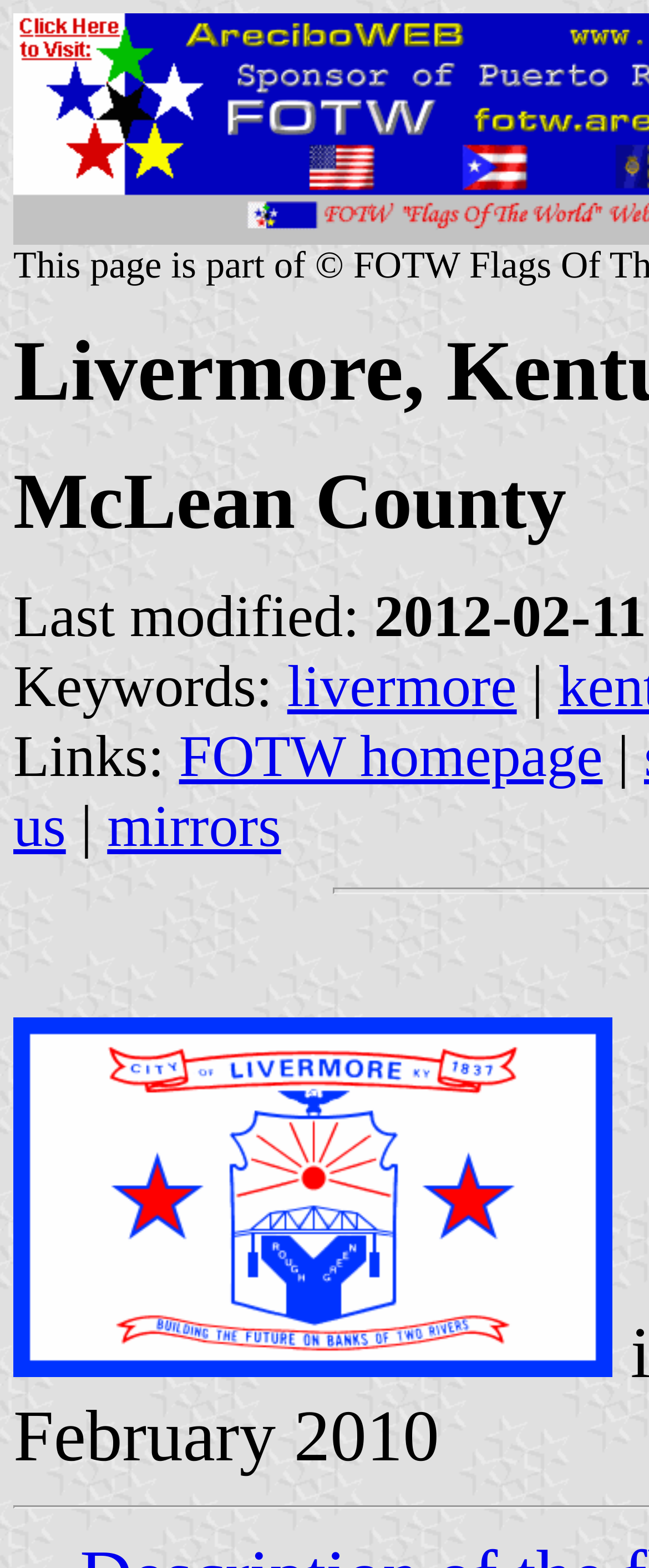Respond to the following query with just one word or a short phrase: 
What type of image is displayed on the webpage?

flag